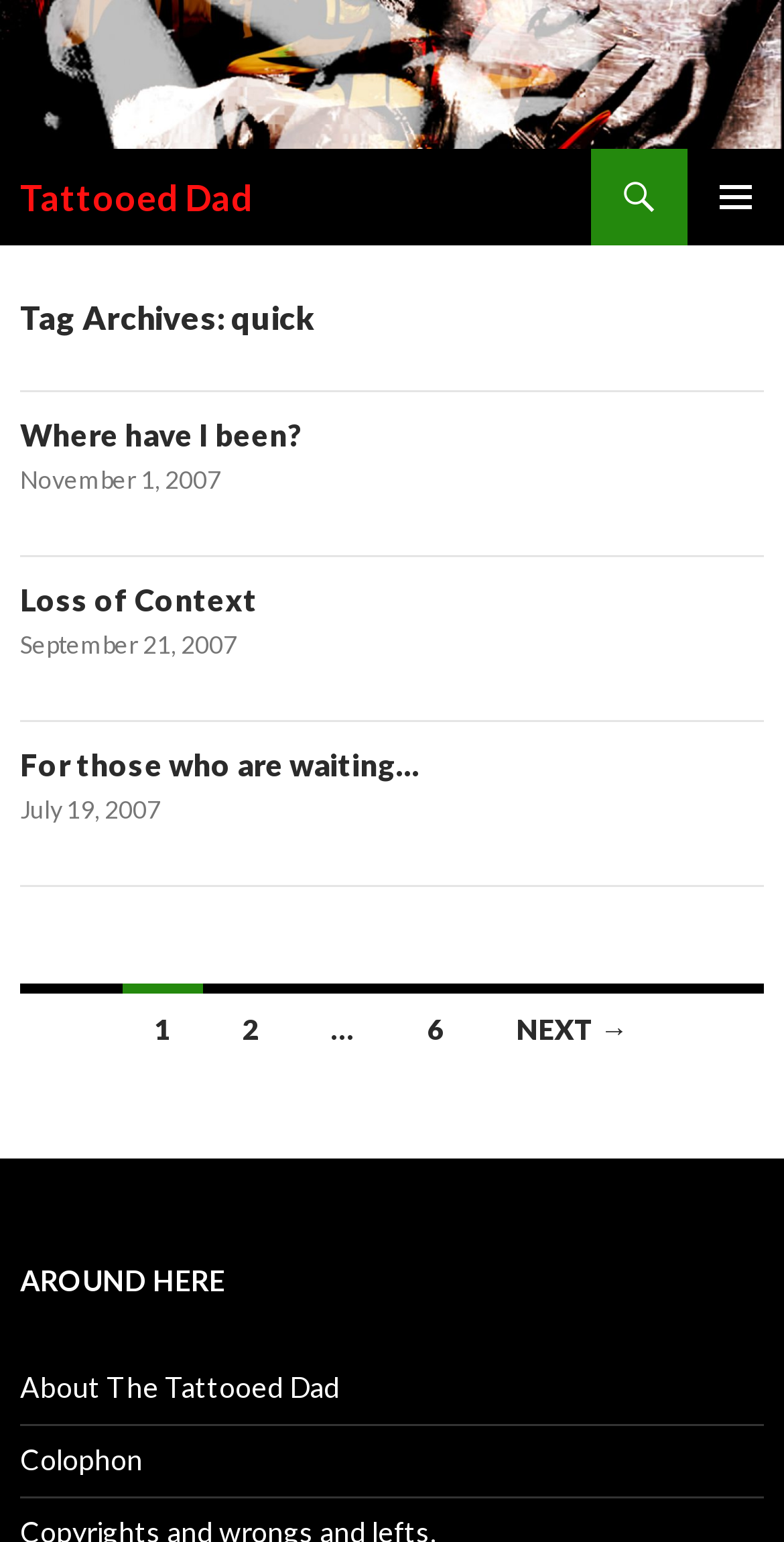Produce an elaborate caption capturing the essence of the webpage.

The webpage is titled "quick | Tattooed Dad" and has a prominent heading "Tattooed Dad" at the top. Below the heading, there are several links, including "Search" and "SKIP TO CONTENT". On the top right corner, there is a button labeled "PRIMARY MENU".

The main content of the webpage is divided into three articles, each with a heading and a link to the article. The headings are "Where have I been?", "Loss of Context", and "For those who are waiting…". Each article also has a link to the date it was published, with the dates ranging from July 19, 2007, to November 1, 2007.

Below the articles, there is a section for posts navigation, with links to pages 2 and 6, as well as a "NEXT →" button. Above the posts navigation, there is a heading "AROUND HERE". At the bottom of the page, there are two links, "About The Tattooed Dad" and "Colophon".